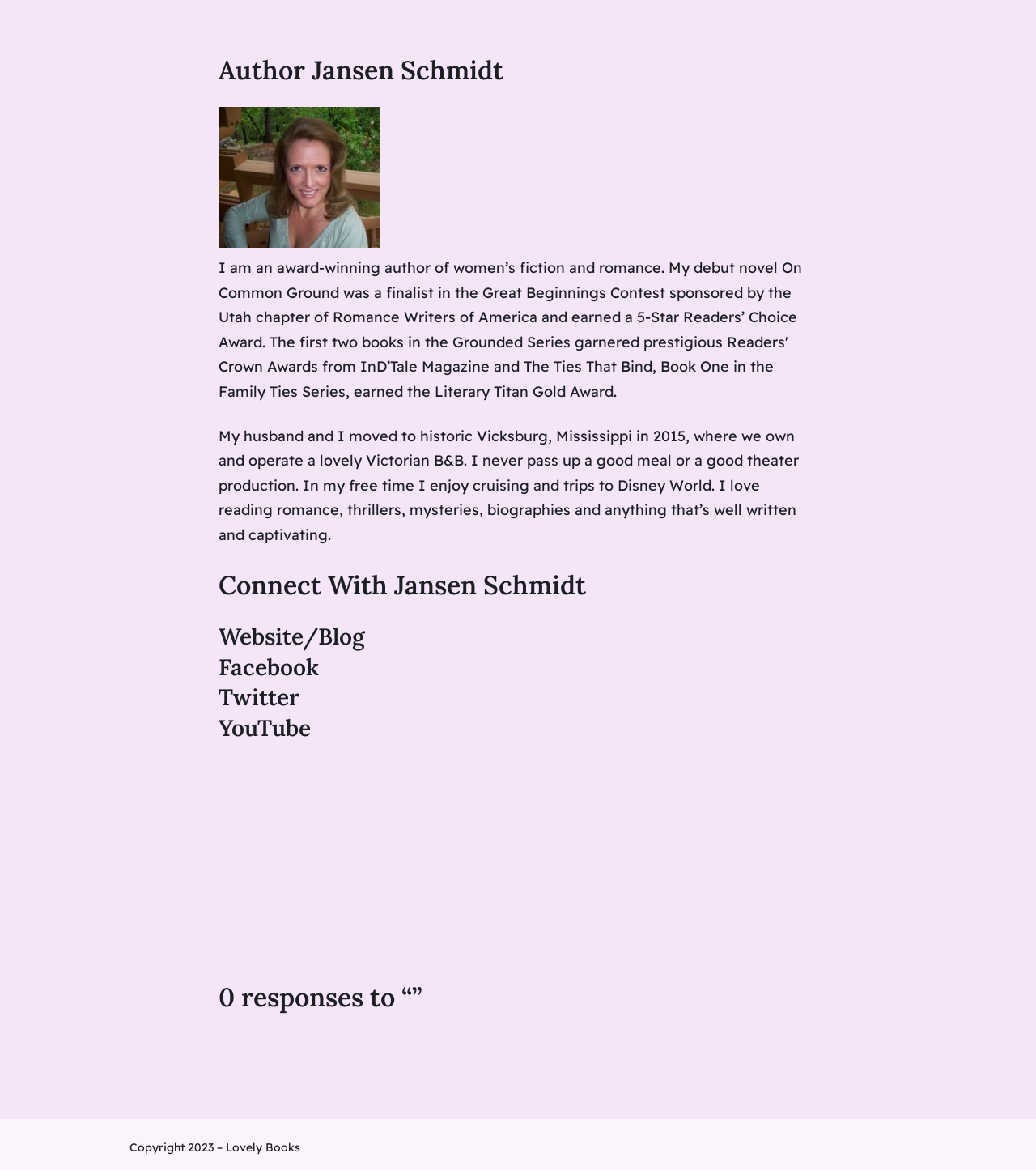Locate the bounding box coordinates of the UI element described by: "Twitter". Provide the coordinates as four float numbers between 0 and 1, formatted as [left, top, right, bottom].

[0.211, 0.584, 0.289, 0.609]